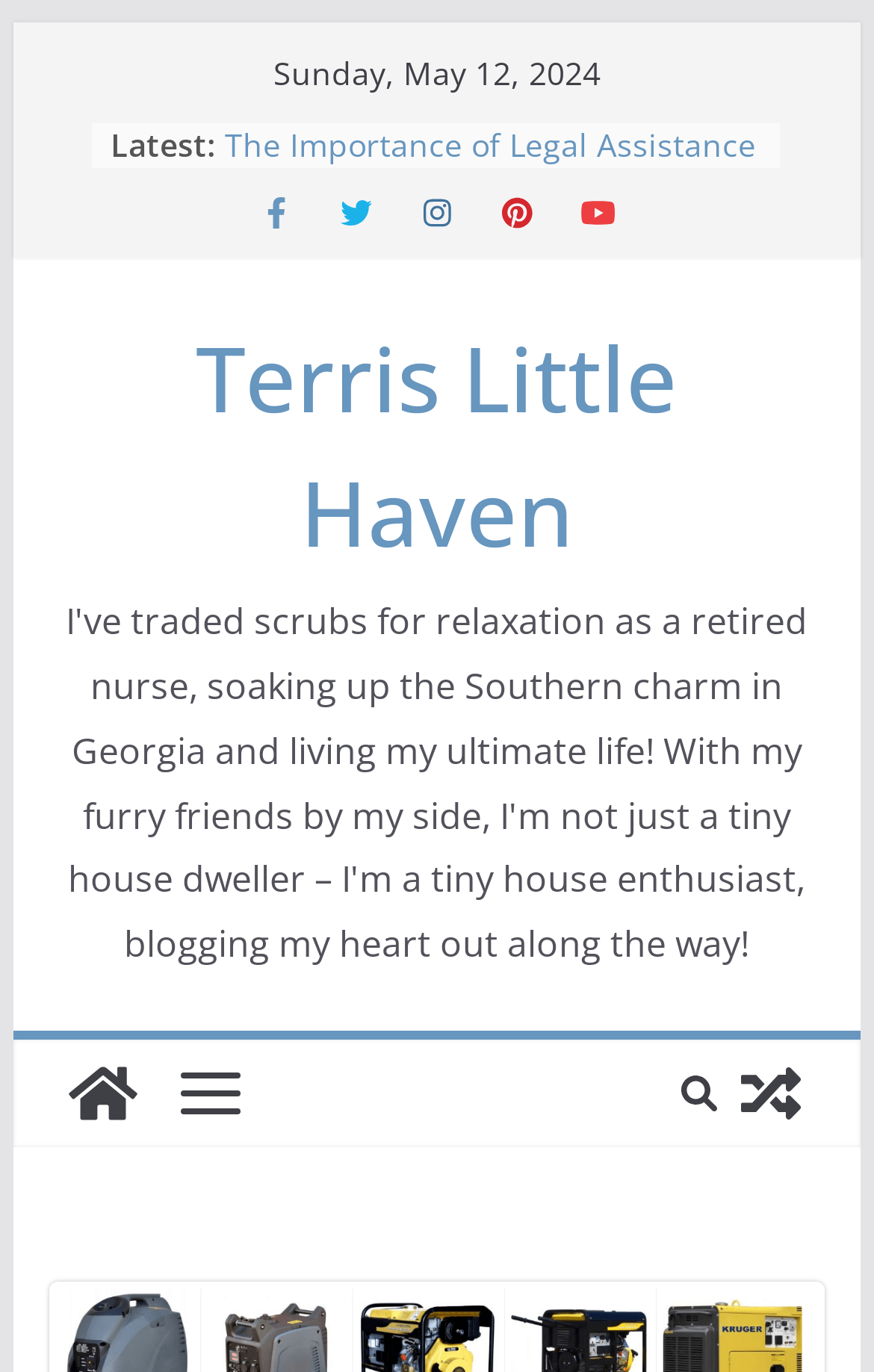Find the bounding box coordinates for the area that should be clicked to accomplish the instruction: "View a random post".

[0.821, 0.758, 0.944, 0.836]